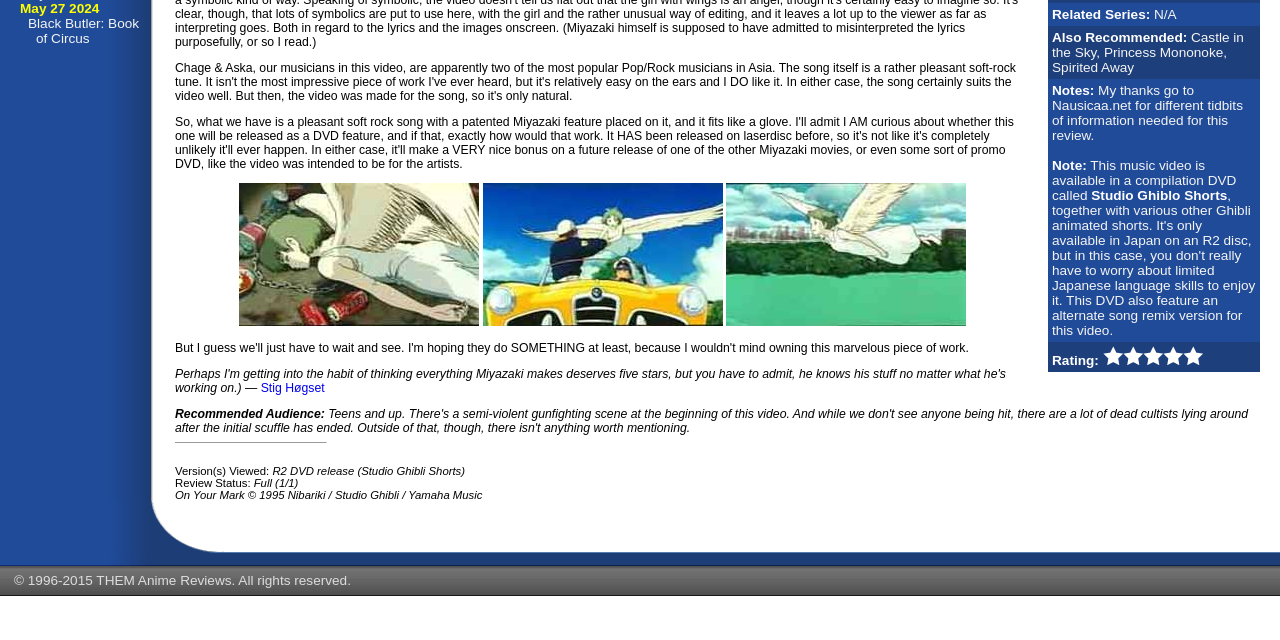Given the element description Stig Høgset, identify the bounding box coordinates for the UI element on the webpage screenshot. The format should be (top-left x, top-left y, bottom-right x, bottom-right y), with values between 0 and 1.

[0.204, 0.595, 0.254, 0.617]